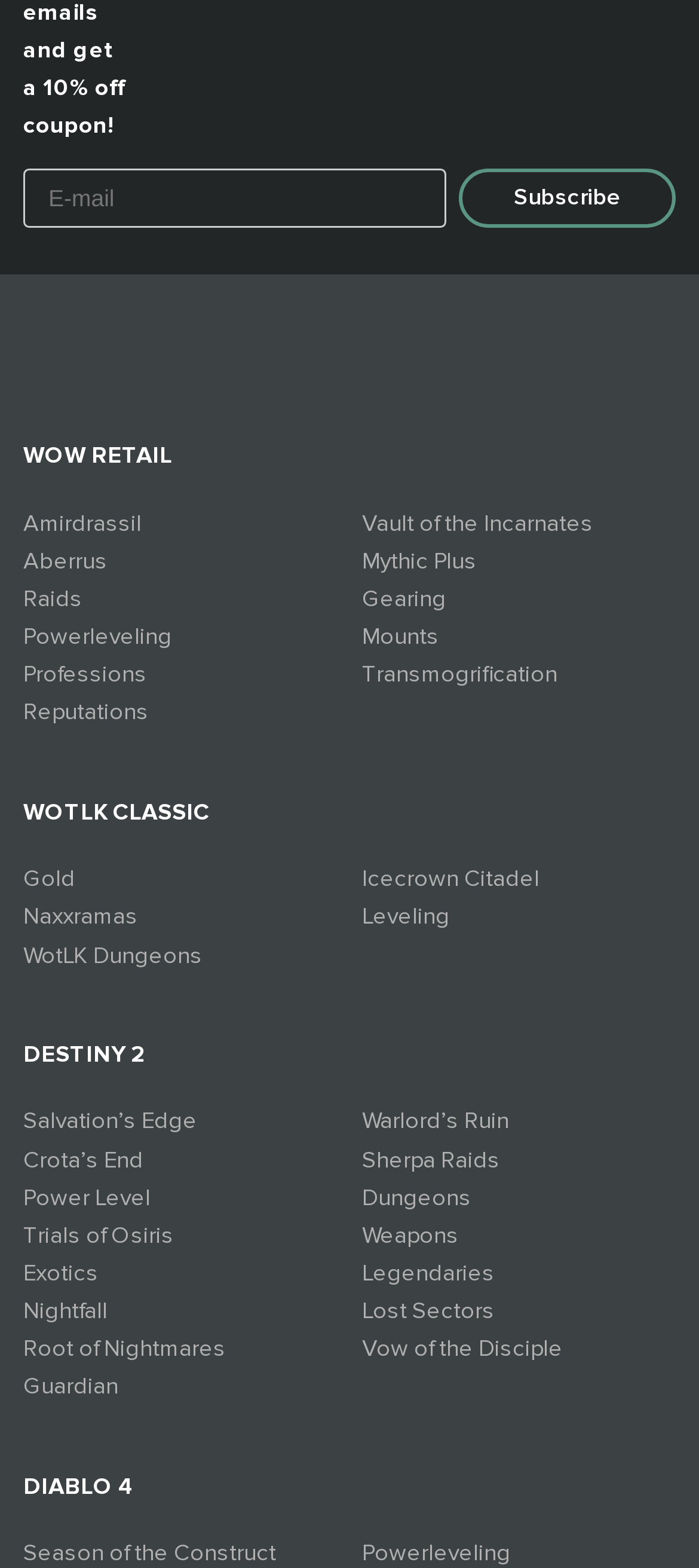Find the bounding box coordinates of the area that needs to be clicked in order to achieve the following instruction: "Learn about Vault of the Incarnates". The coordinates should be specified as four float numbers between 0 and 1, i.e., [left, top, right, bottom].

[0.518, 0.325, 0.848, 0.343]